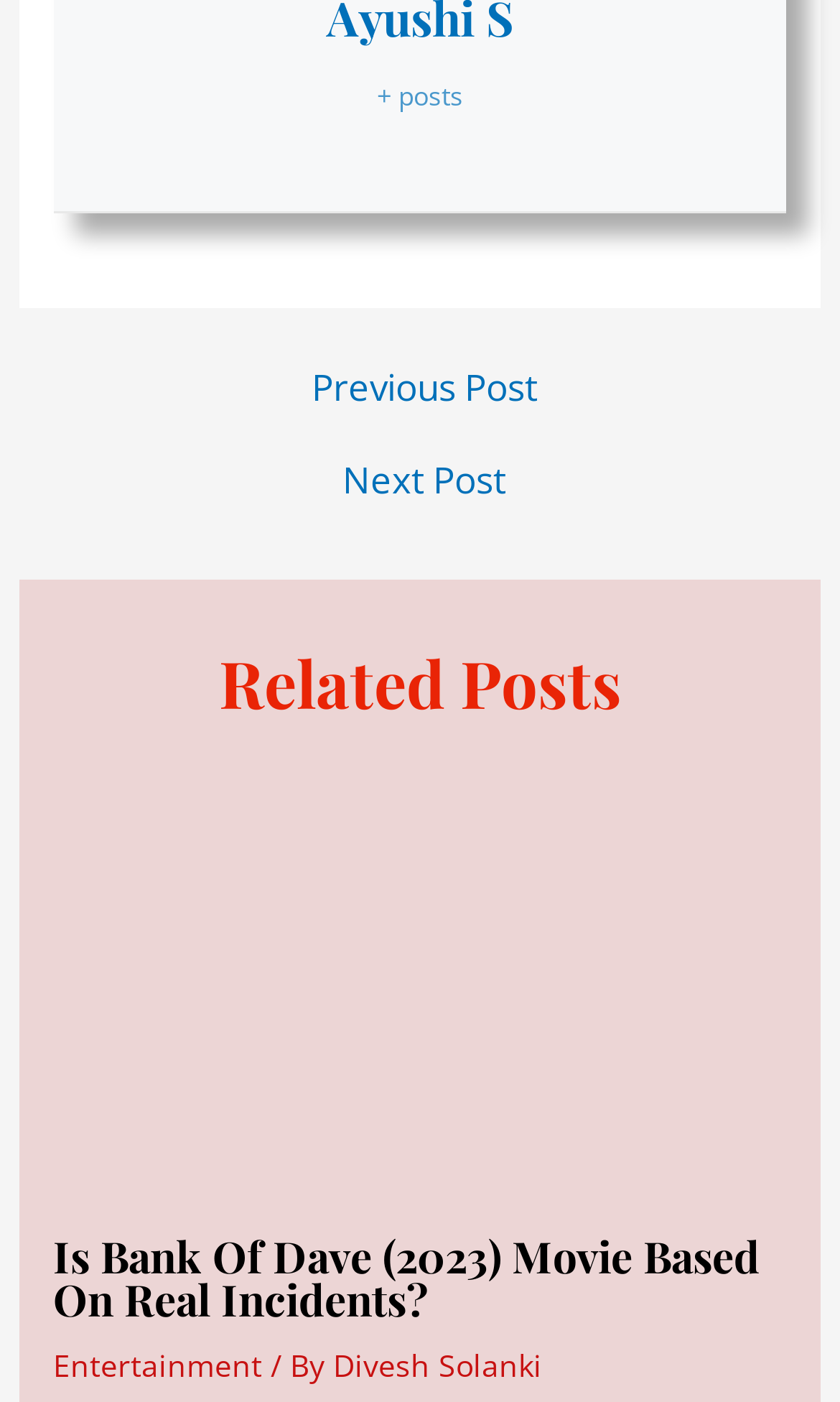Reply to the question with a single word or phrase:
What is the title of the related post?

Is Bank Of Dave (2023) Movie Based On Real Incidents?